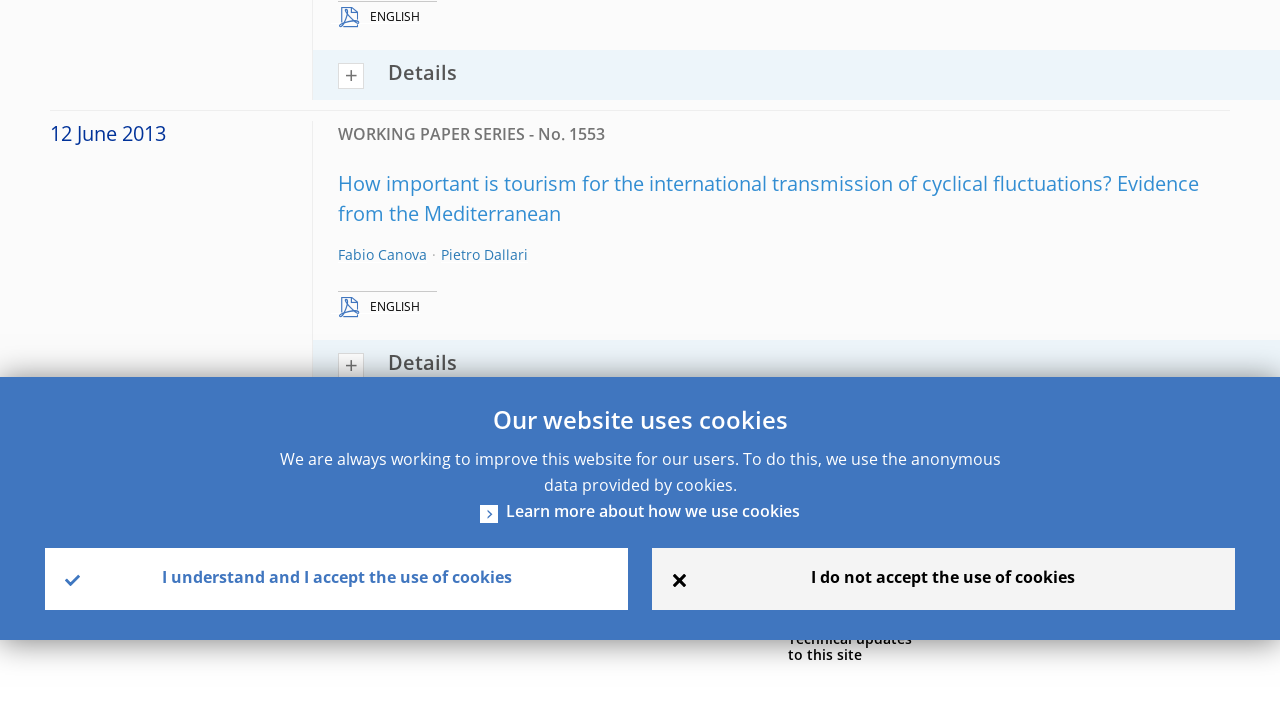Locate the bounding box of the UI element with the following description: "parent_node: FOLLOW US title="YouTube"".

[0.855, 0.615, 0.879, 0.656]